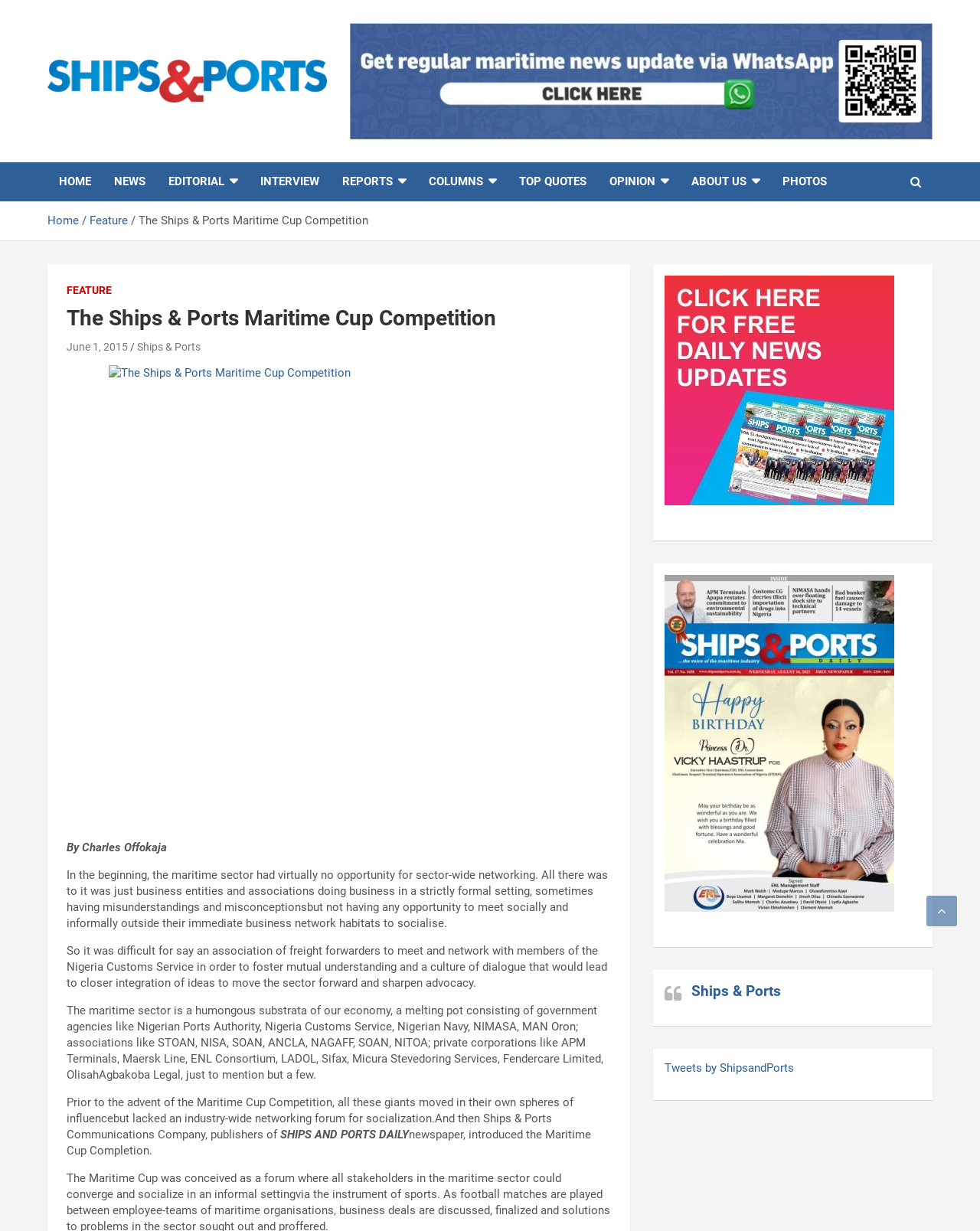Determine the bounding box coordinates for the area that should be clicked to carry out the following instruction: "Read the article by Charles Offokaja".

[0.068, 0.683, 0.17, 0.694]